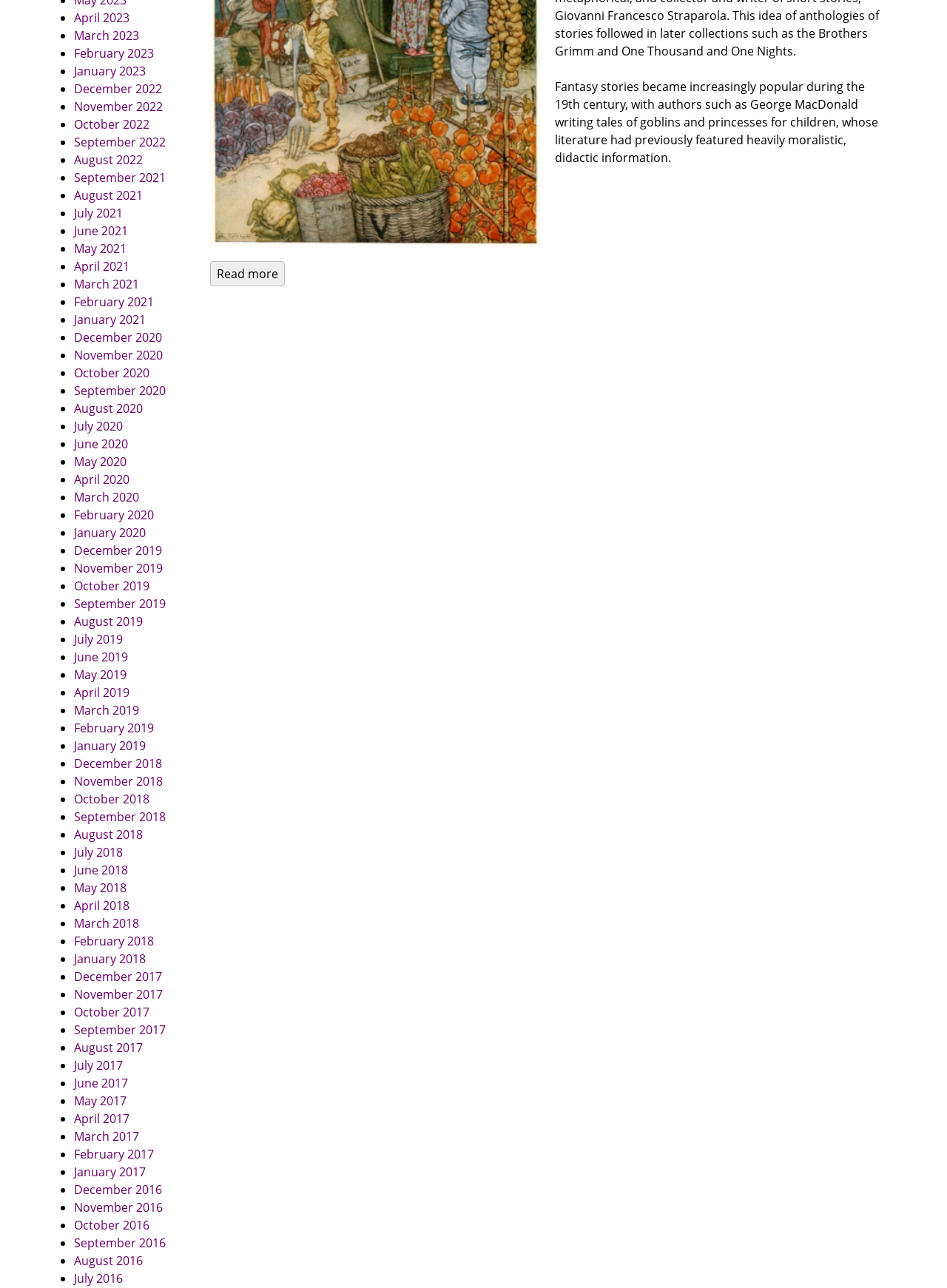Please identify the bounding box coordinates of the clickable area that will fulfill the following instruction: "Read more about fantasy stories". The coordinates should be in the format of four float numbers between 0 and 1, i.e., [left, top, right, bottom].

[0.222, 0.203, 0.301, 0.222]